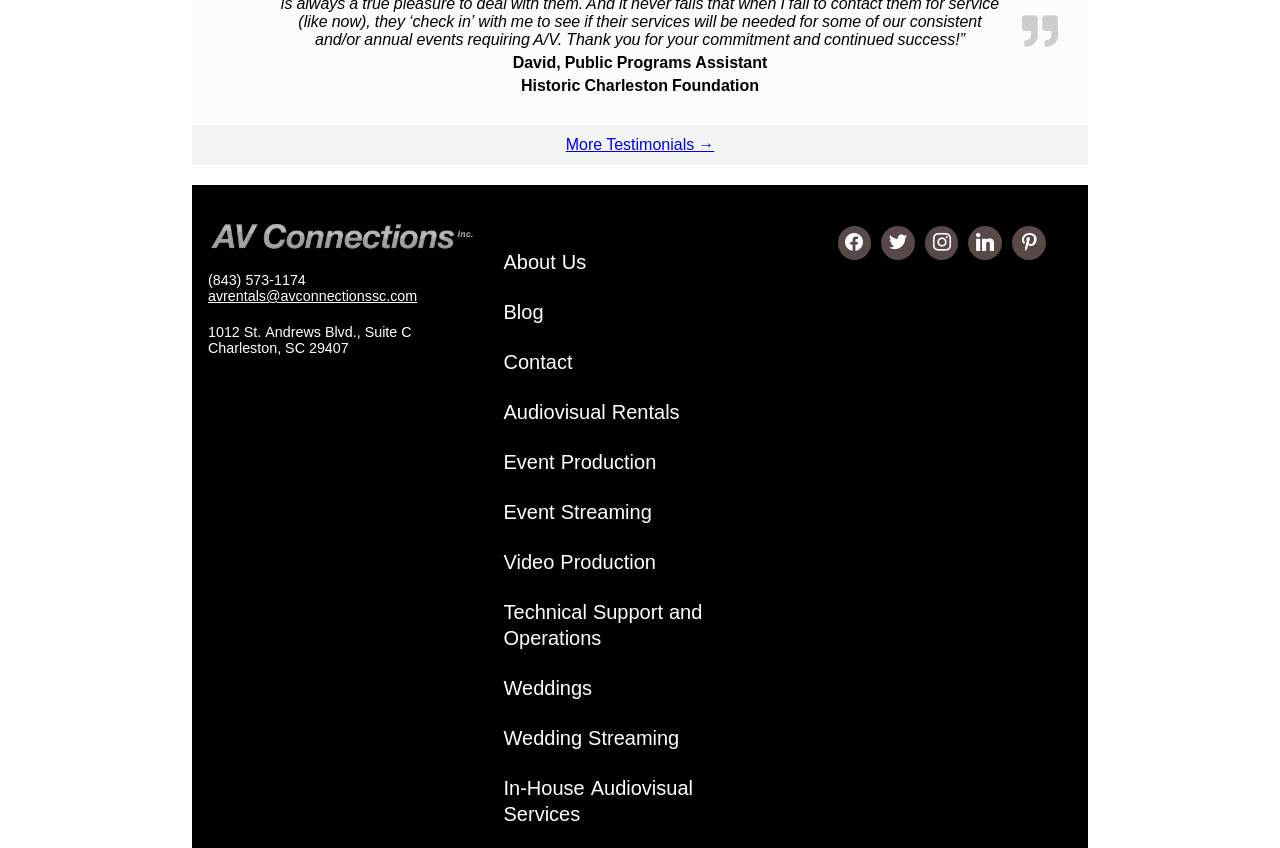What is the purpose of the links with social media icons?
Answer the question with a thorough and detailed explanation.

The answer can be inferred by the presence of social media icons (e.g. , , , , ) next to the links, which are commonly used to represent social media profiles. The links likely connect to AV Connection's social media profiles.